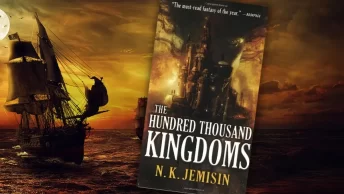Refer to the image and provide a thorough answer to this question:
What is the author's name?

The author's name is mentioned in the caption as 'N. K. Jemisin', which is likely displayed on the book cover or mentioned in the surrounding text.